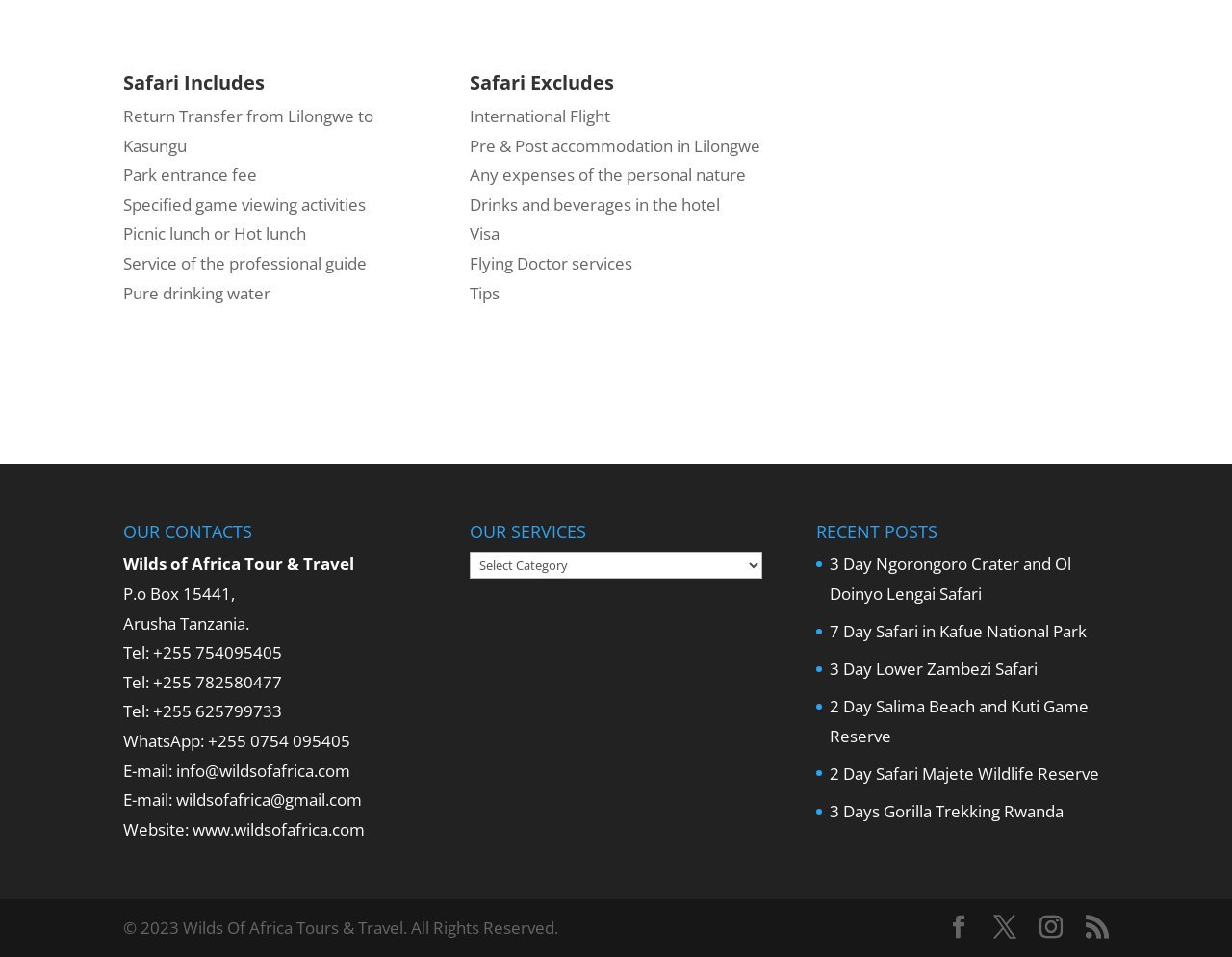Bounding box coordinates should be provided in the format (top-left x, top-left y, bottom-right x, bottom-right y) with all values between 0 and 1. Identify the bounding box for this UI element: 3 Day Lower Zambezi Safari

[0.674, 0.687, 0.842, 0.711]